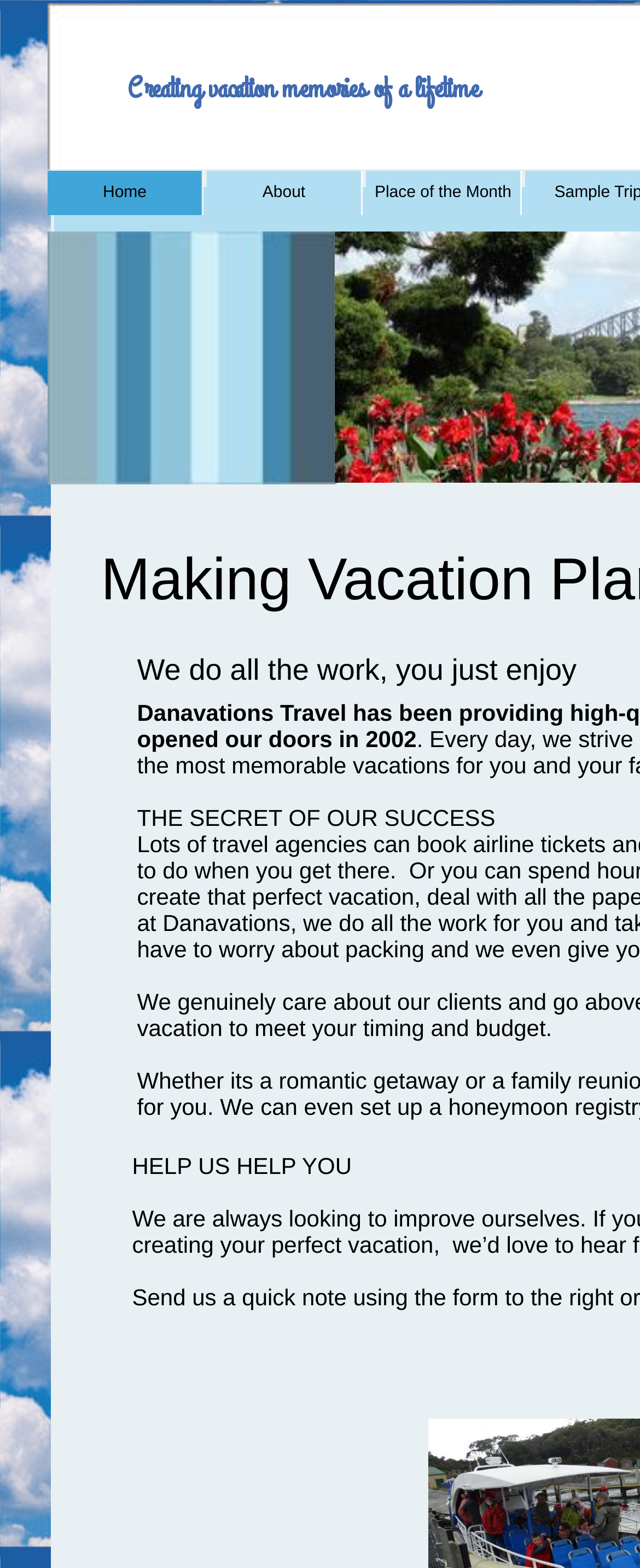What is the theme of the webpage?
Answer the question with as much detail as possible.

The theme of the webpage is travel, which can be inferred from the company's slogan, goal, and the navigation links, all of which are related to travel and vacation planning